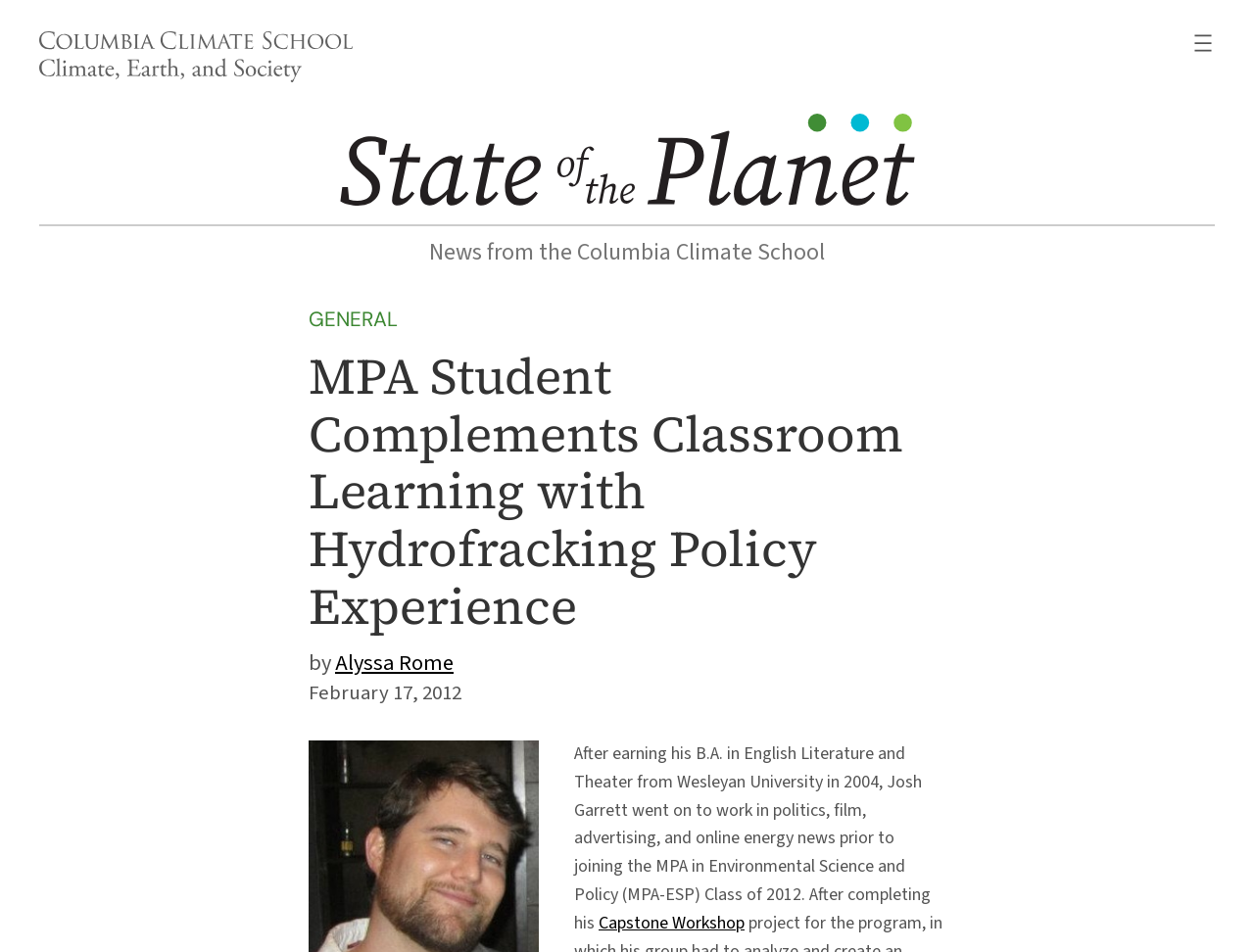What is the main title displayed on this webpage?

MPA Student Complements Classroom Learning with Hydrofracking Policy Experience